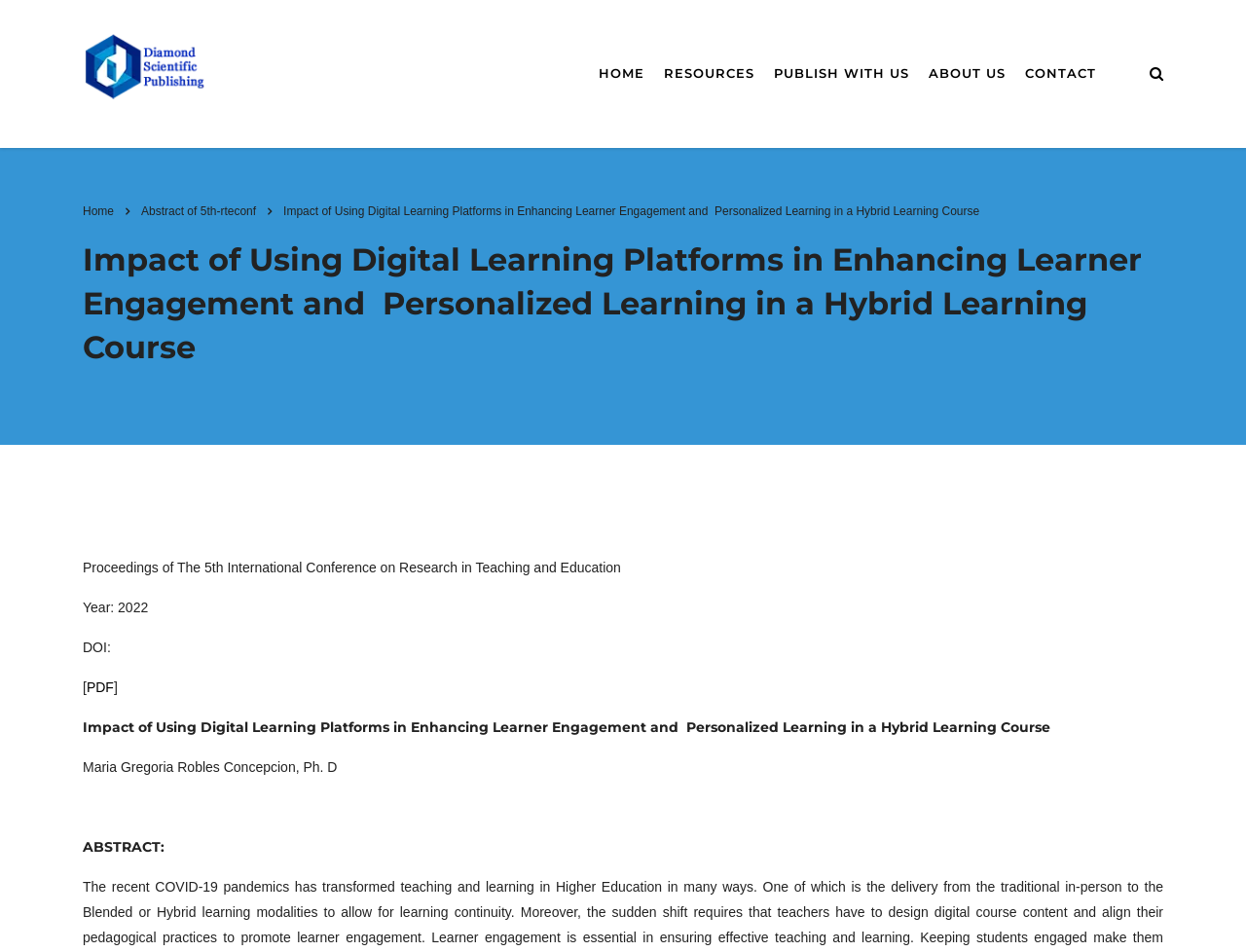Predict the bounding box coordinates of the area that should be clicked to accomplish the following instruction: "Visit 'Mascara' page". The bounding box coordinates should consist of four float numbers between 0 and 1, i.e., [left, top, right, bottom].

None